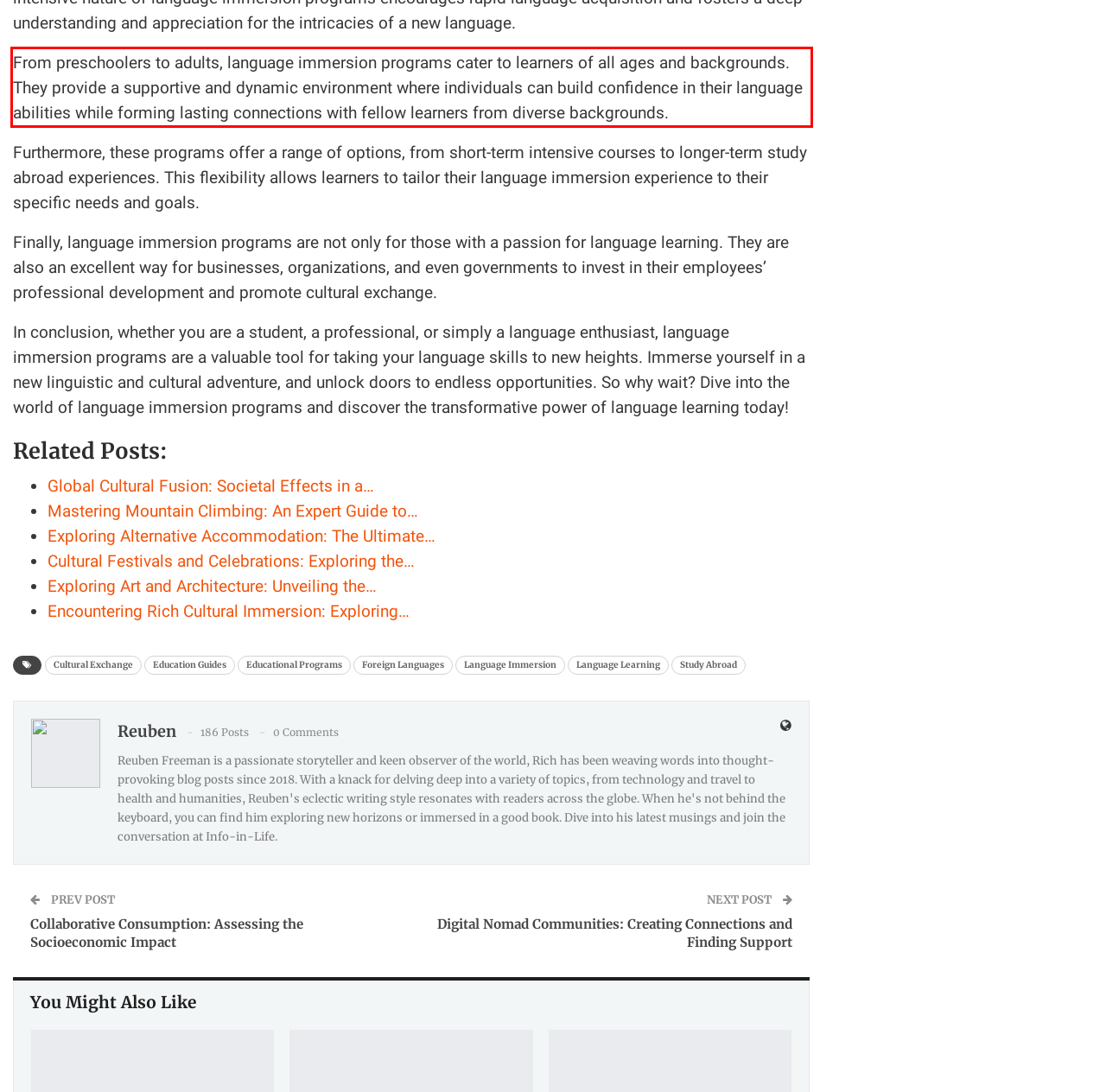With the provided screenshot of a webpage, locate the red bounding box and perform OCR to extract the text content inside it.

From⁢ preschoolers to adults, language immersion programs cater to learners of all ages and backgrounds. They‍ provide a⁣ supportive and dynamic⁤ environment⁣ where individuals can build confidence in their language abilities while forming lasting ​connections with ​fellow learners ⁢from diverse backgrounds.